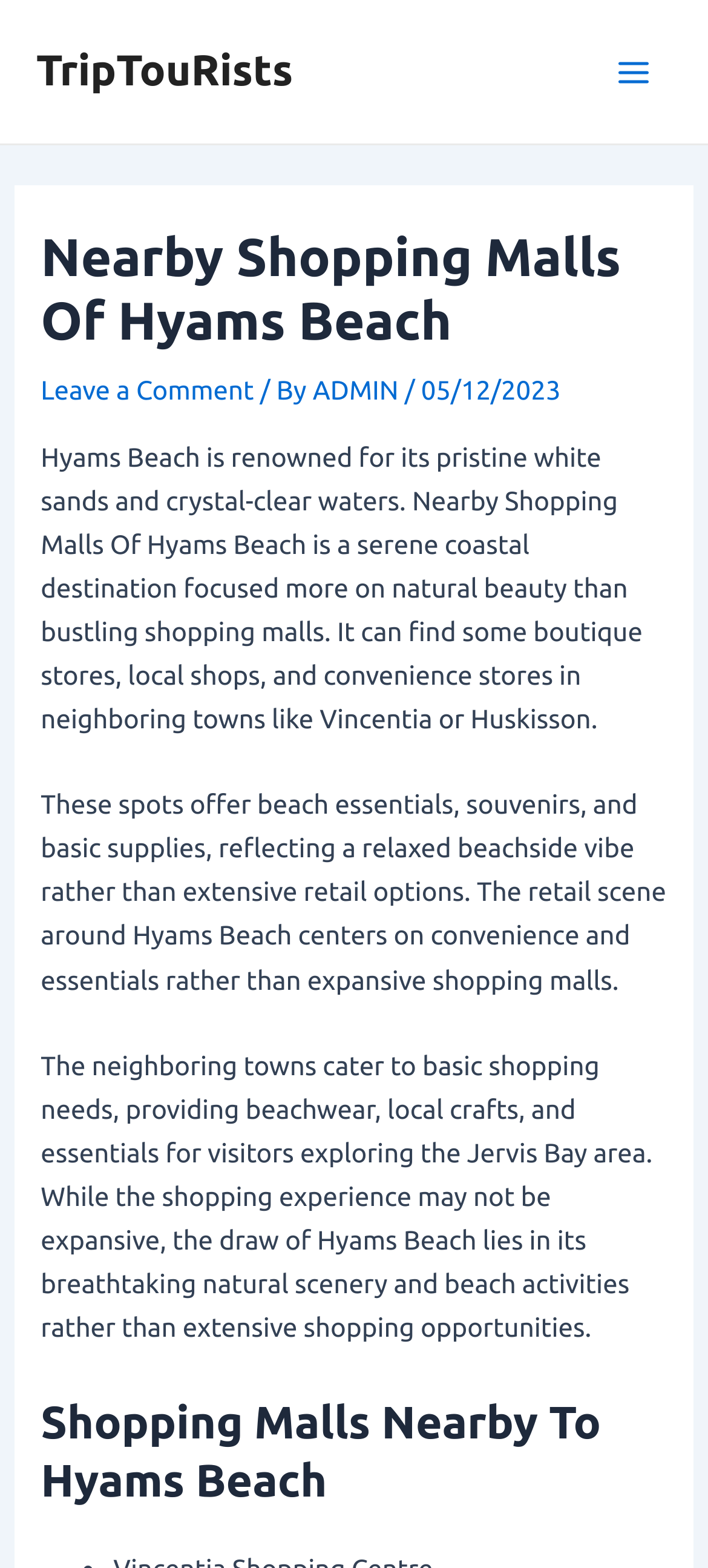Can you look at the image and give a comprehensive answer to the question:
What type of products can be found in the neighboring towns?

According to the webpage, the neighboring towns cater to basic shopping needs, providing beachwear, local crafts, and essentials for visitors exploring the Jervis Bay area, which is mentioned in the third paragraph of the webpage.